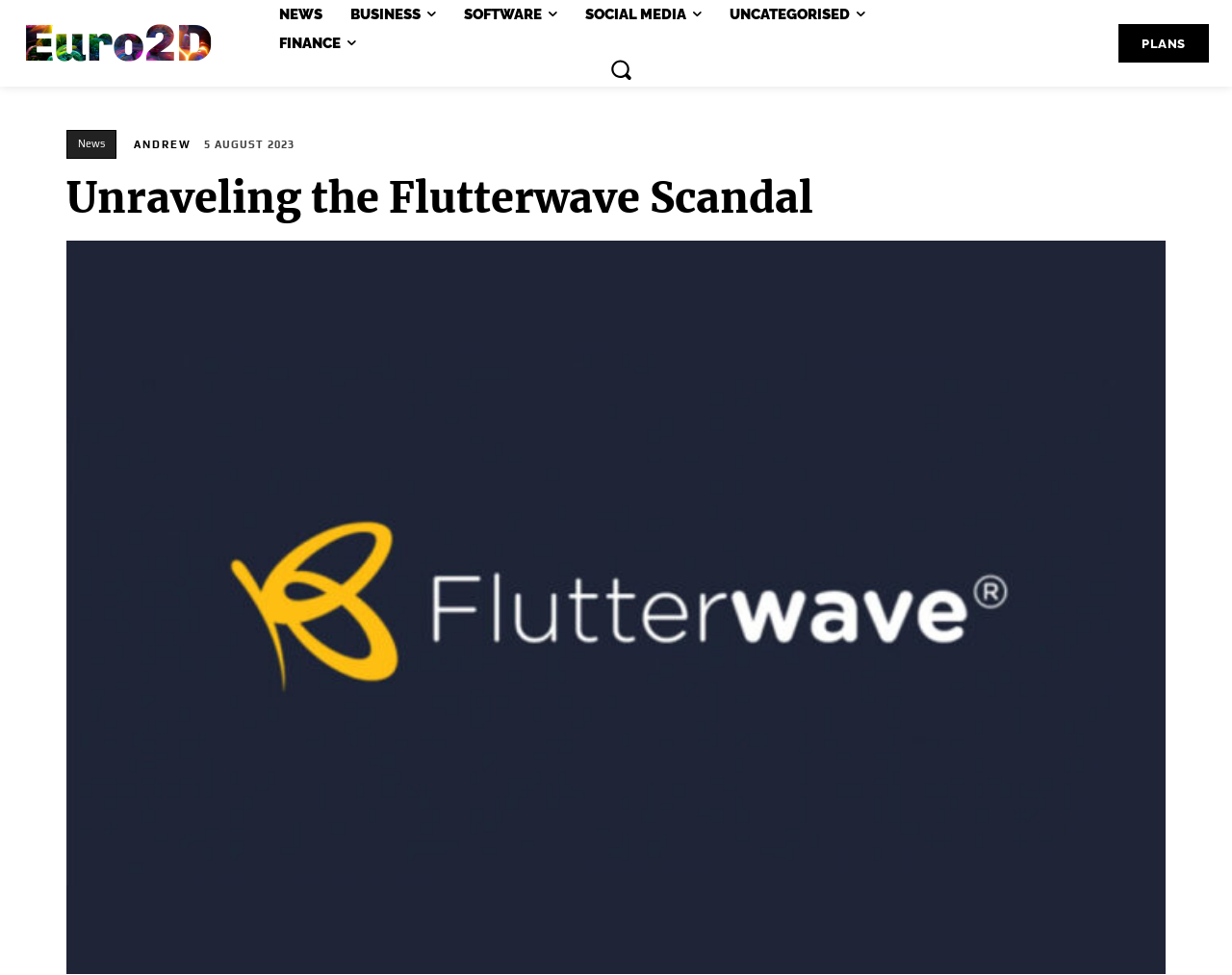Find the bounding box coordinates of the element's region that should be clicked in order to follow the given instruction: "view FINANCE page". The coordinates should consist of four float numbers between 0 and 1, i.e., [left, top, right, bottom].

[0.217, 0.03, 0.299, 0.059]